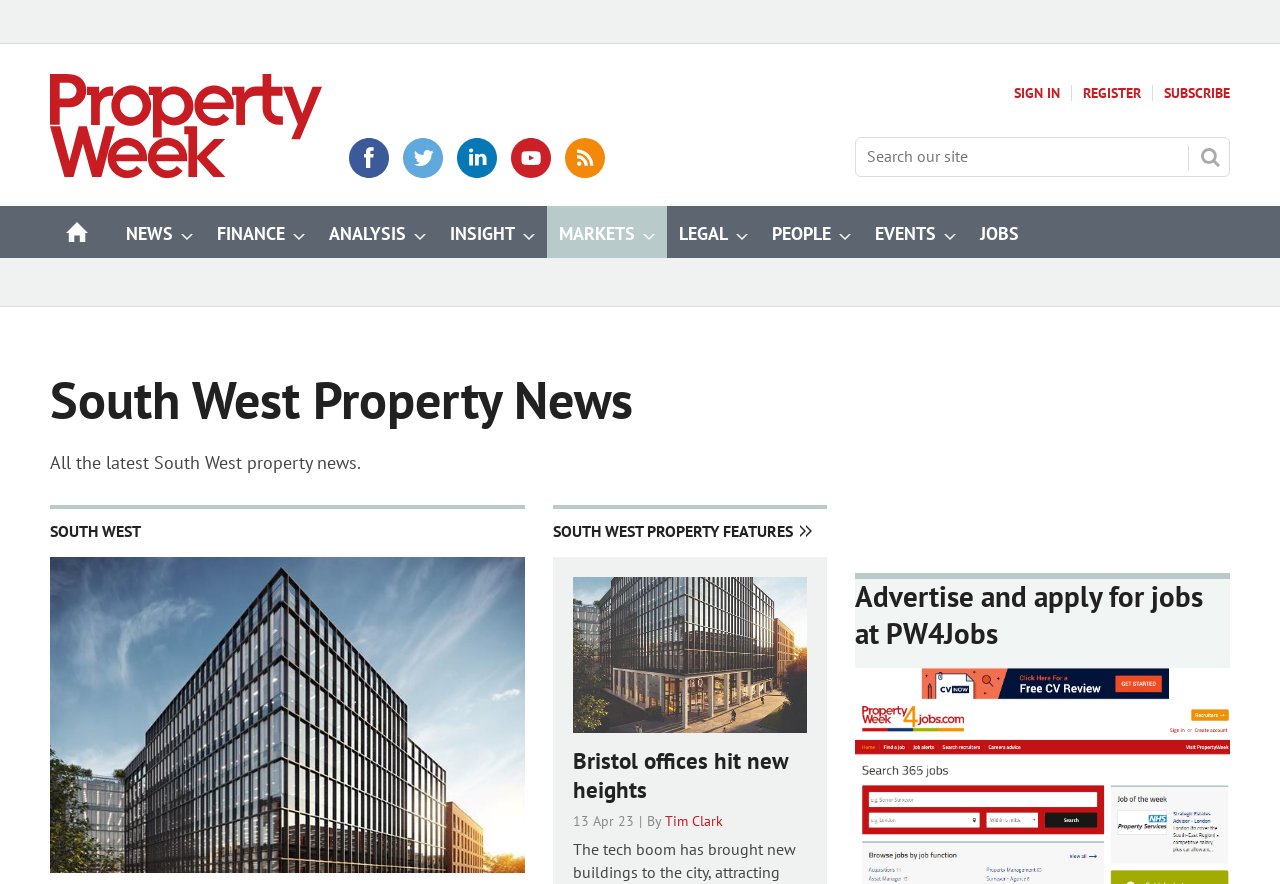What is the function of the 'SIGN IN' button?
Use the image to give a comprehensive and detailed response to the question.

I found a link element with the text 'SIGN IN' and inferred that its function is to allow users to sign in to the website, likely to access restricted content or personalized features.